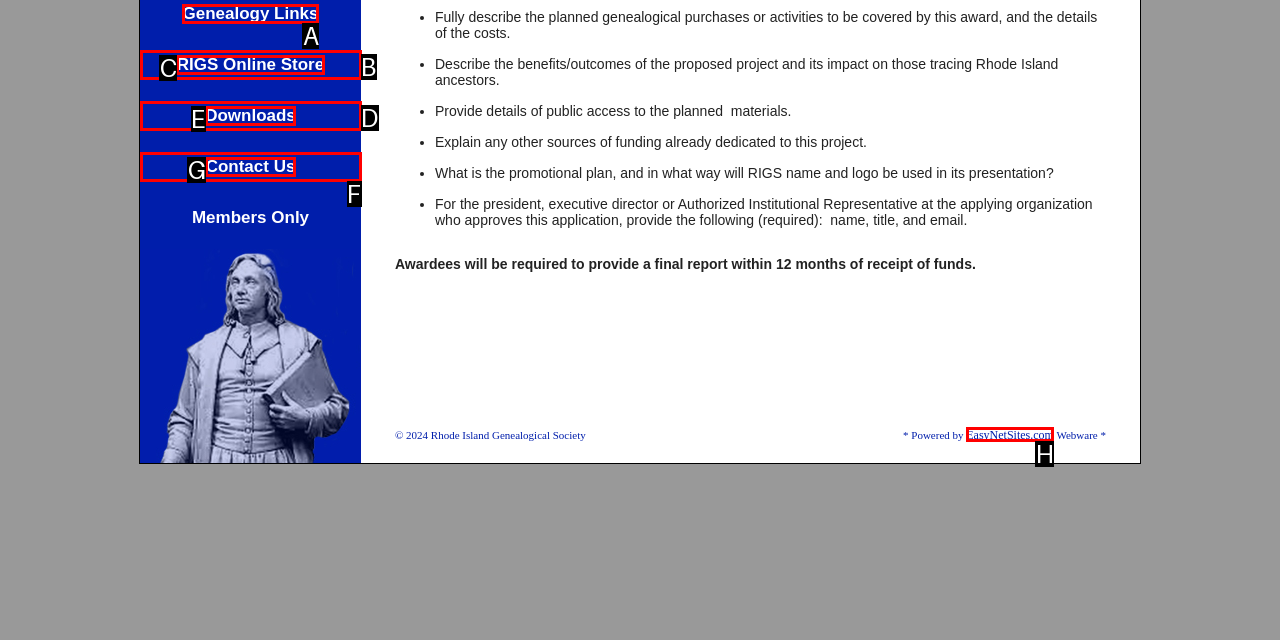From the provided options, which letter corresponds to the element described as: Genealogy Links
Answer with the letter only.

A